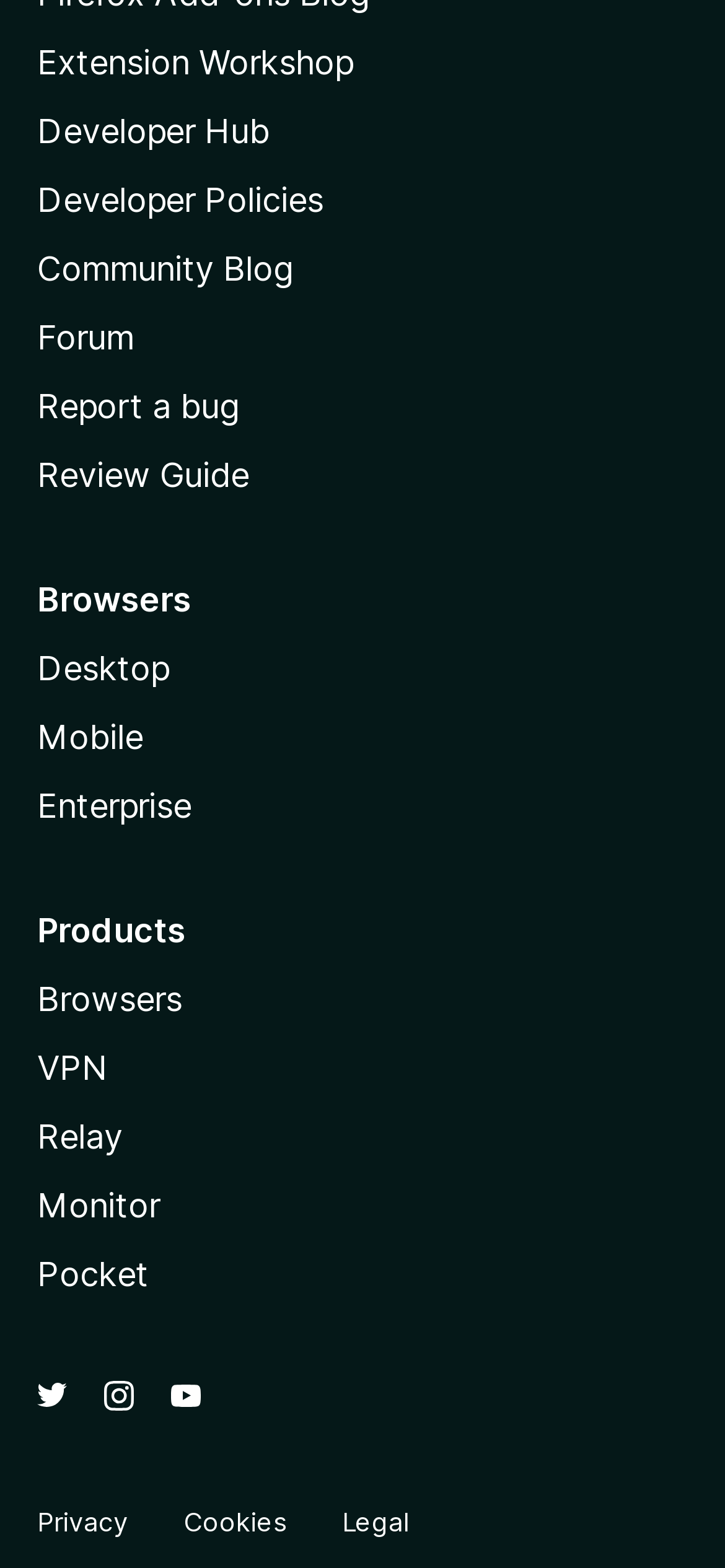Use the information in the screenshot to answer the question comprehensively: How many headings are there?

I counted the number of headings, which are 'Browsers' and 'Products', so there are 2 headings.